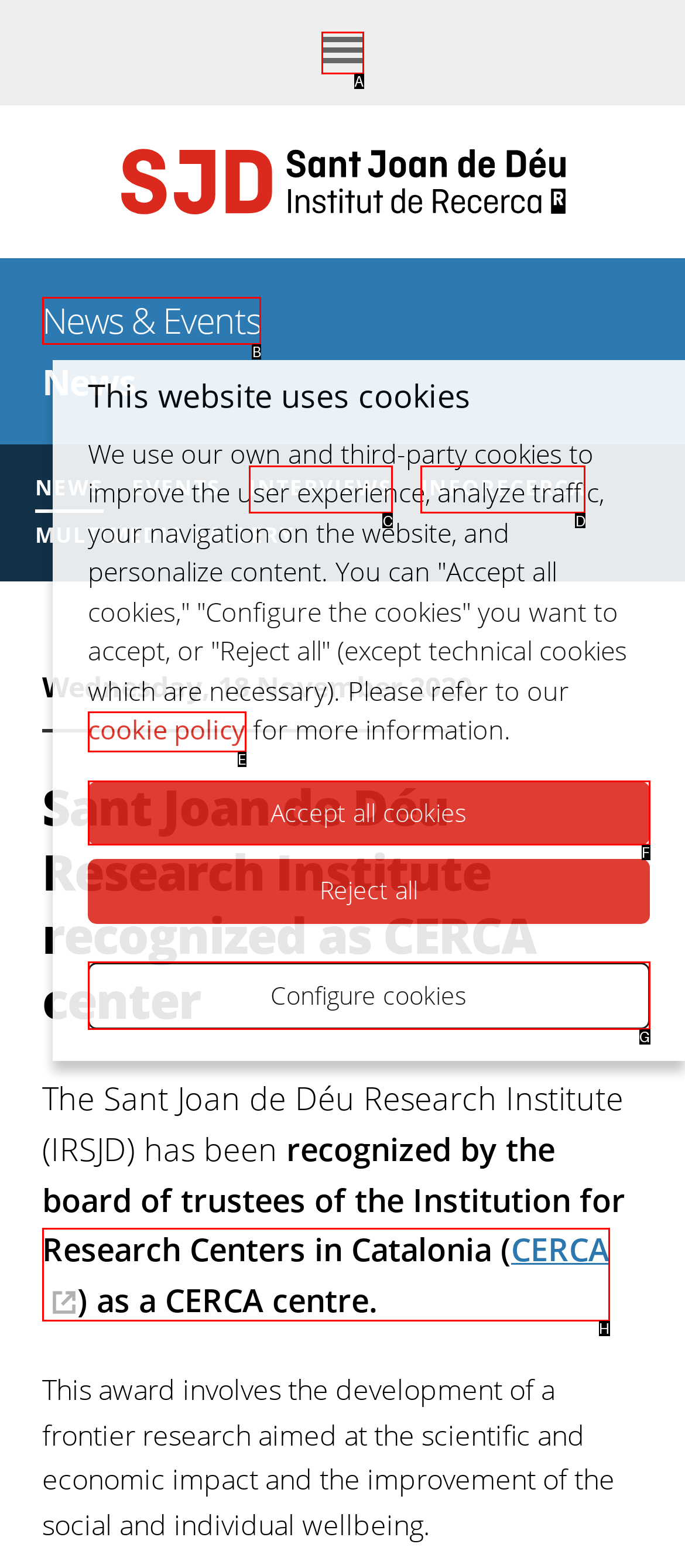Which UI element matches this description: Inforecerca?
Reply with the letter of the correct option directly.

D